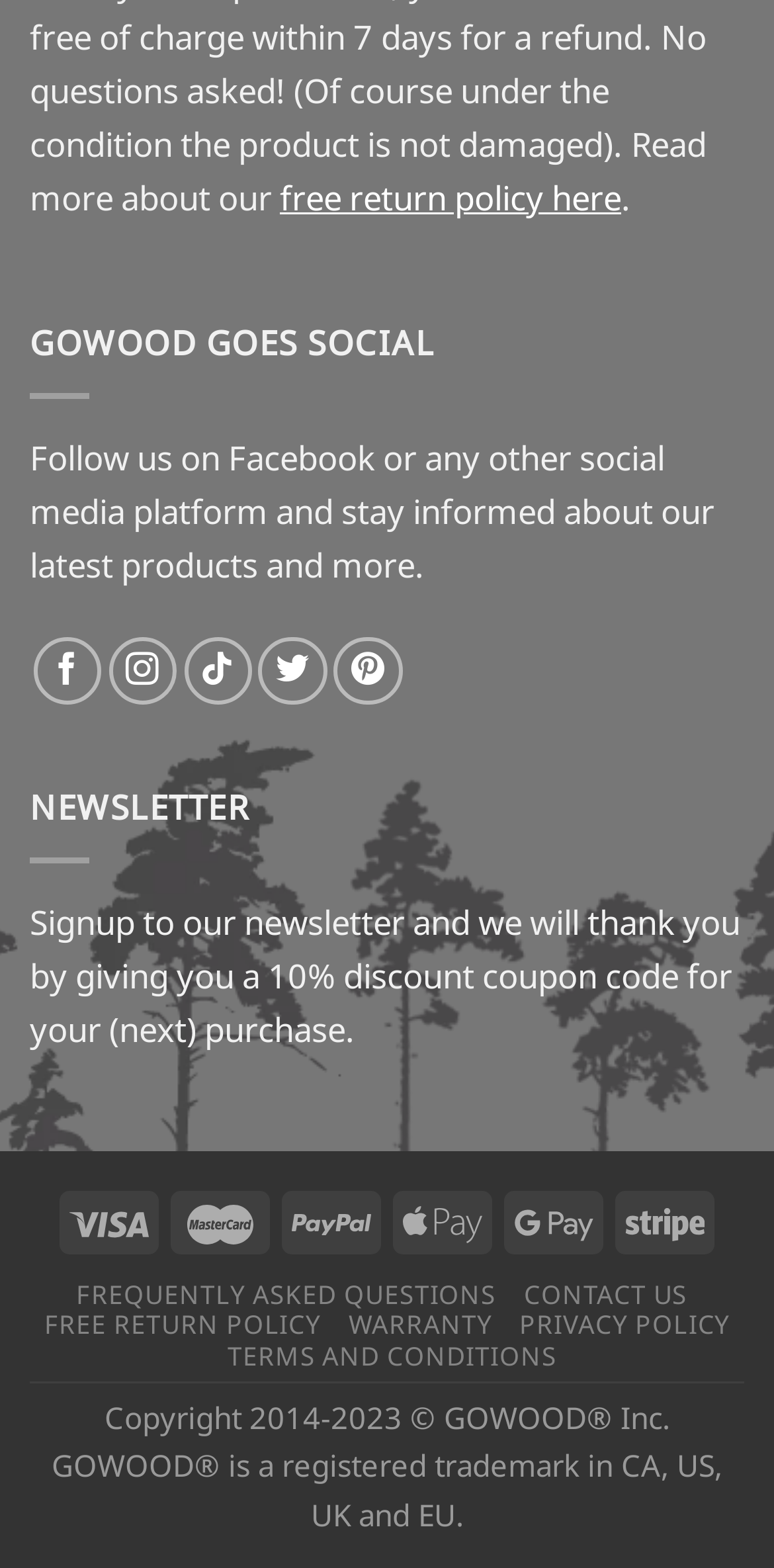Identify the bounding box for the given UI element using the description provided. Coordinates should be in the format (top-left x, top-left y, bottom-right x, bottom-right y) and must be between 0 and 1. Here is the description: Warranty

[0.451, 0.833, 0.636, 0.856]